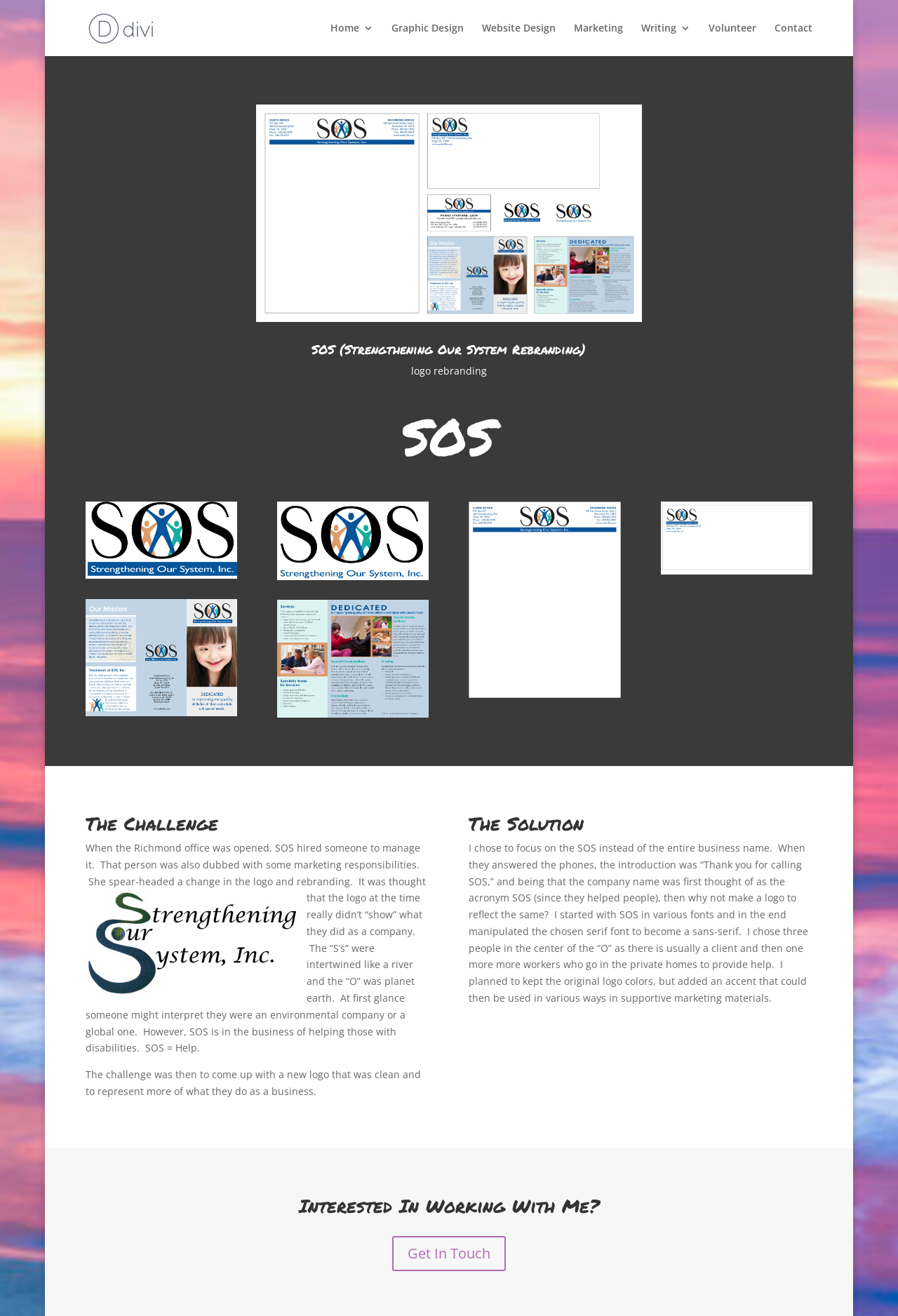Using the element description Get In Touch, predict the bounding box coordinates for the UI element. Provide the coordinates in (top-left x, top-left y, bottom-right x, bottom-right y) format with values ranging from 0 to 1.

[0.437, 0.939, 0.563, 0.966]